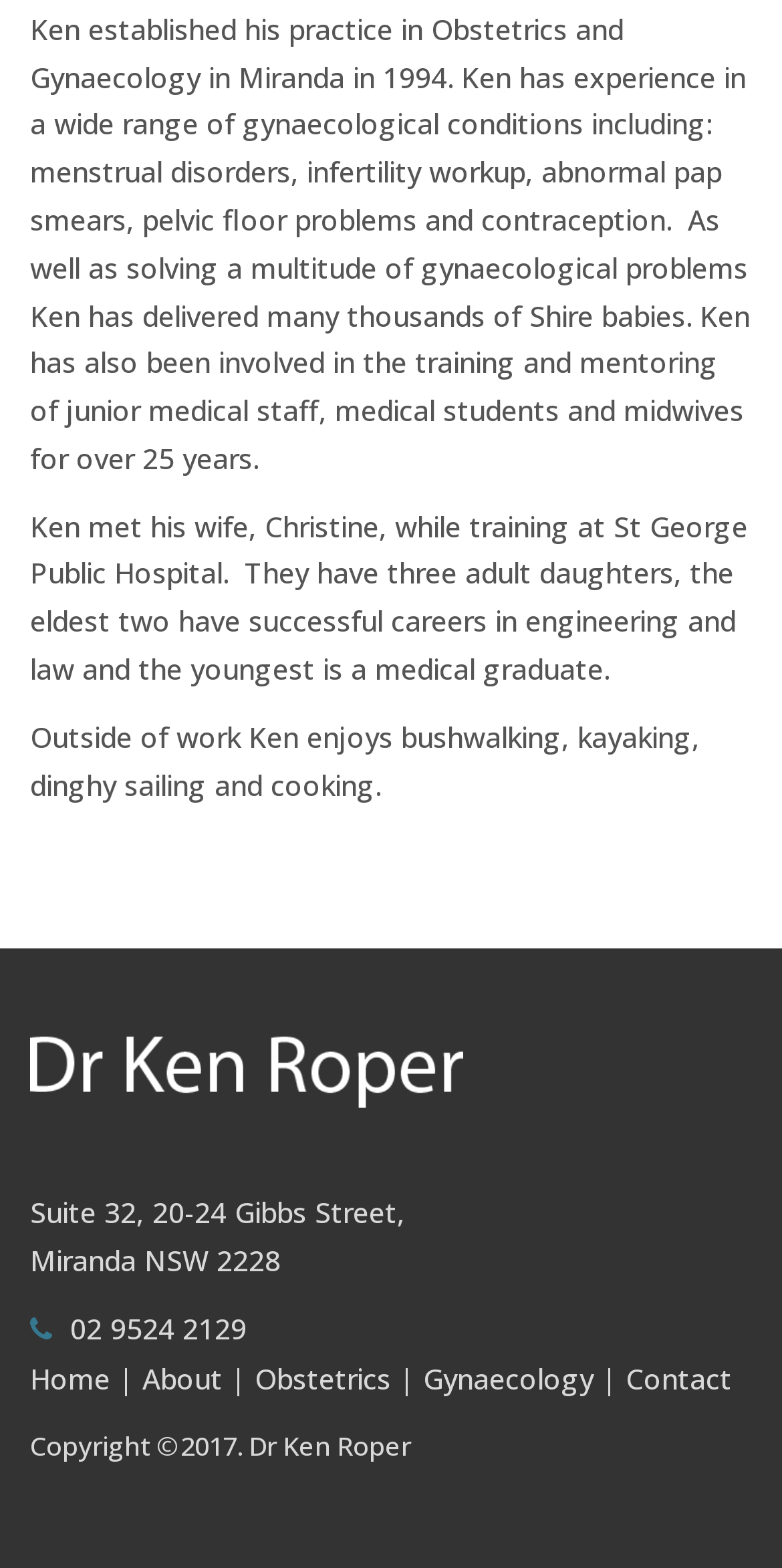What is the address of Dr. Ken Roper's practice?
Using the screenshot, give a one-word or short phrase answer.

Suite 32, 20-24 Gibbs Street, Miranda NSW 2228